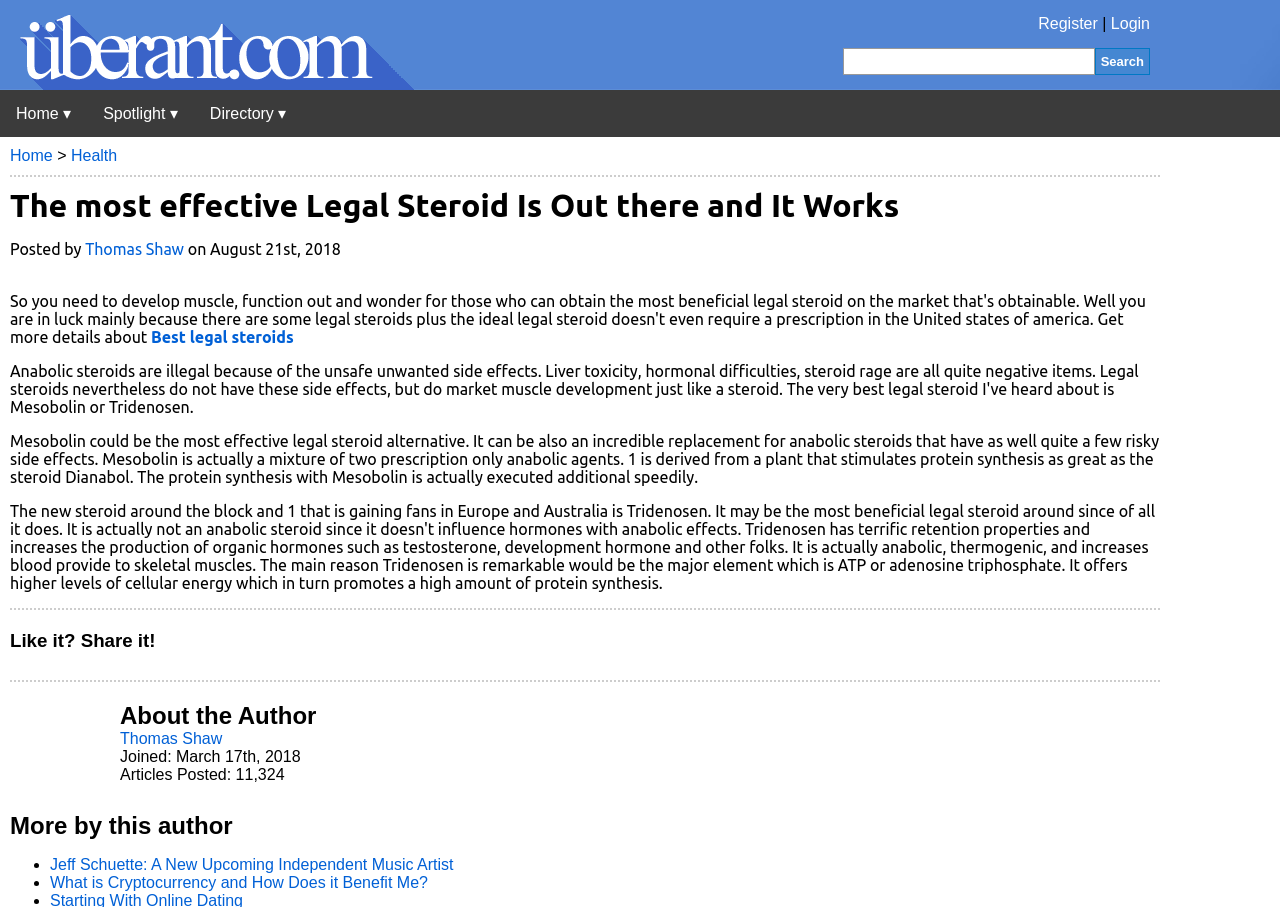Locate the bounding box coordinates of the element's region that should be clicked to carry out the following instruction: "Register an account". The coordinates need to be four float numbers between 0 and 1, i.e., [left, top, right, bottom].

[0.811, 0.017, 0.858, 0.035]